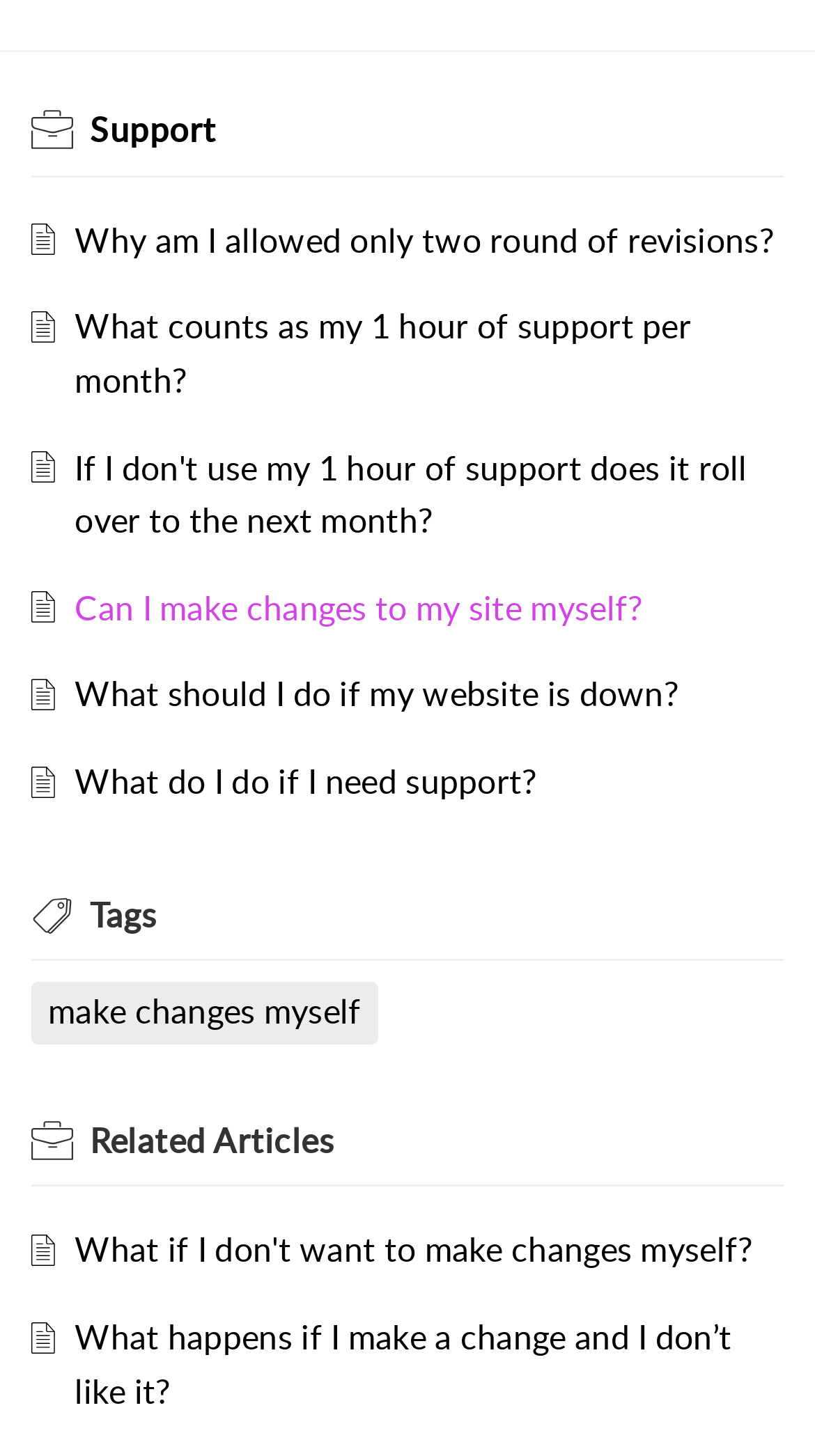How many images are on the webpage?
Please provide a single word or phrase as your answer based on the screenshot.

11